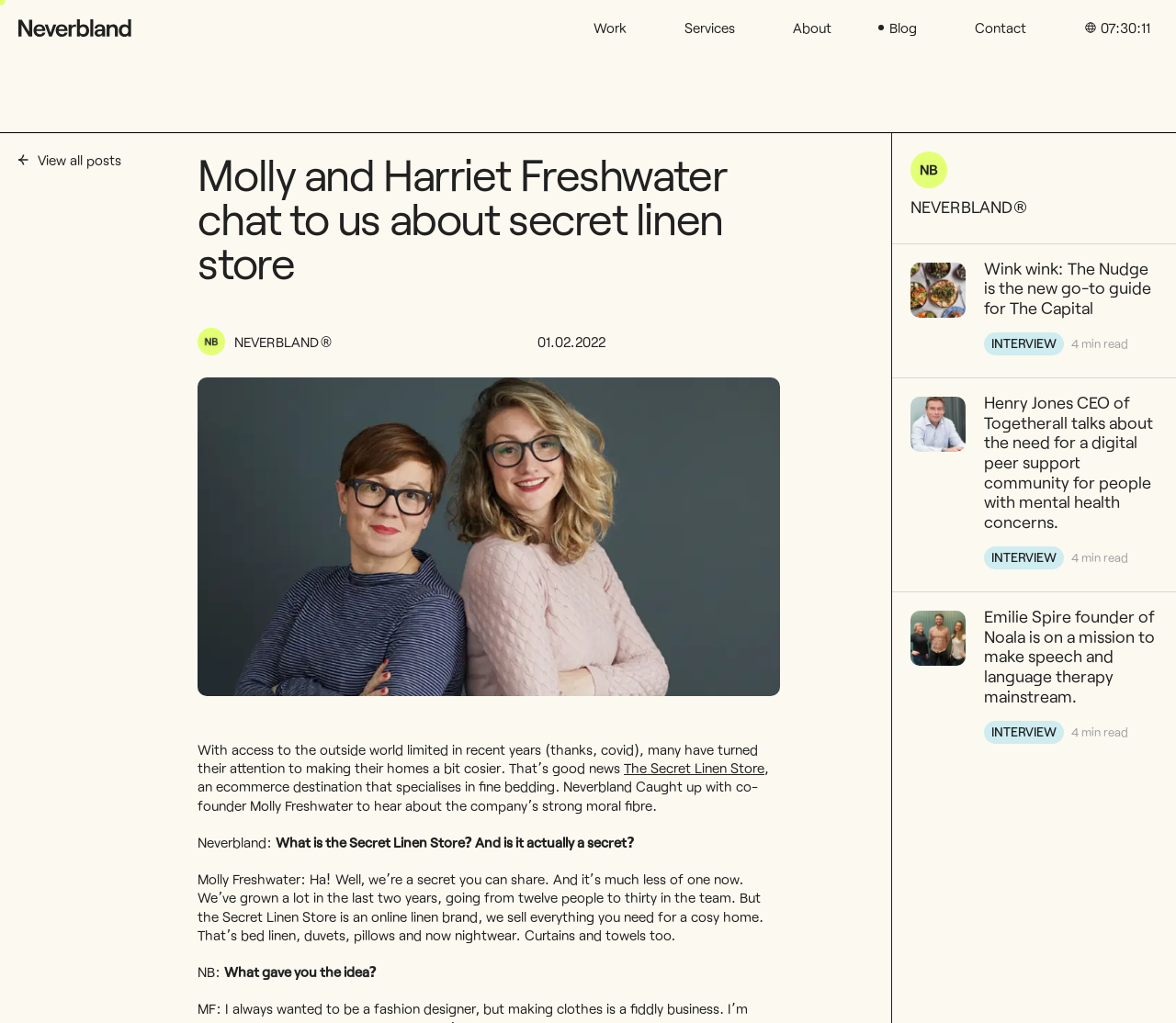Please specify the bounding box coordinates of the element that should be clicked to execute the given instruction: 'Go to the Blog page'. Ensure the coordinates are four float numbers between 0 and 1, expressed as [left, top, right, bottom].

[0.756, 0.018, 0.78, 0.036]